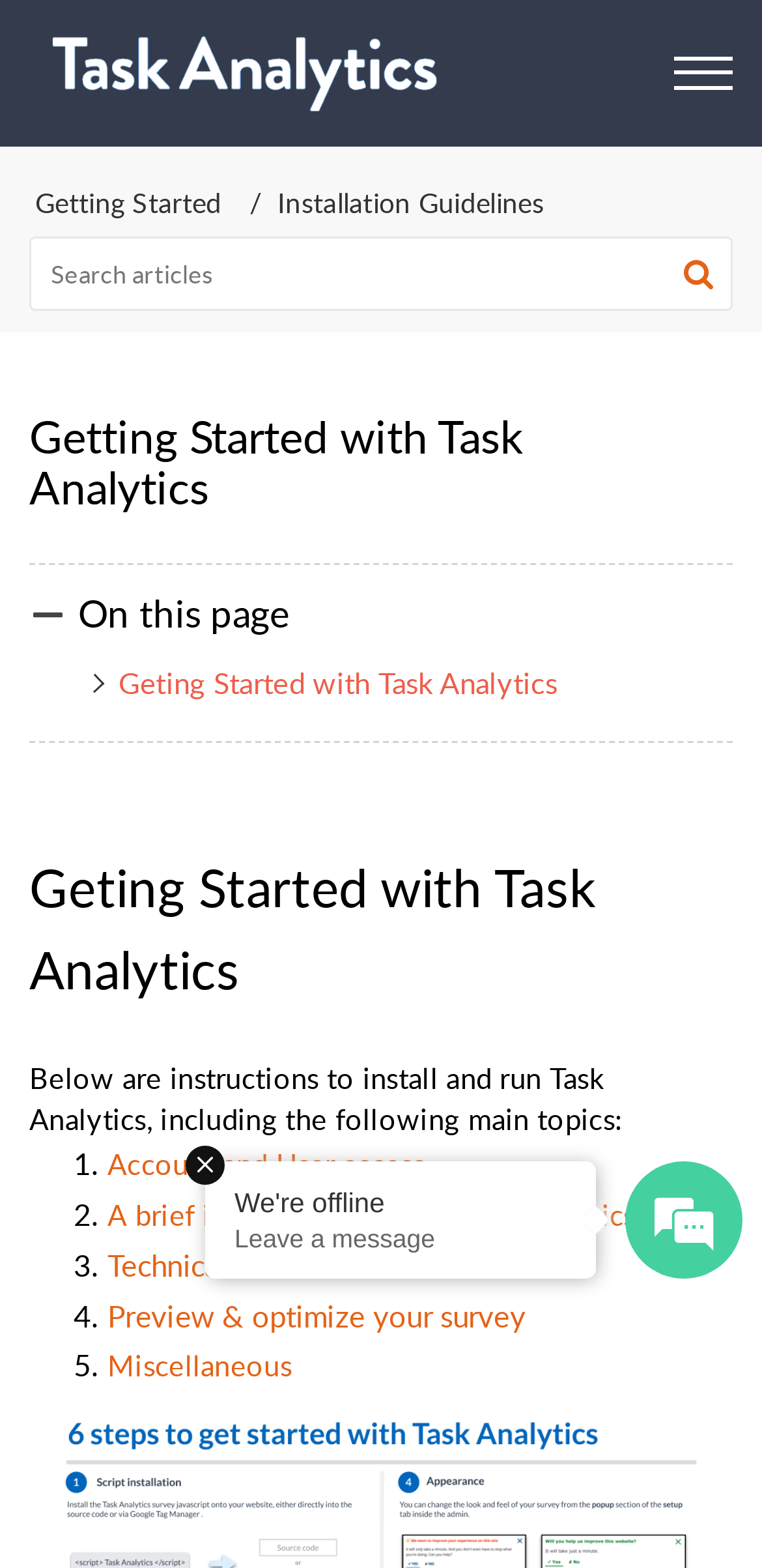Please identify the bounding box coordinates of the clickable element to fulfill the following instruction: "Click the Task Analytics home link". The coordinates should be four float numbers between 0 and 1, i.e., [left, top, right, bottom].

[0.038, 0.021, 0.603, 0.072]